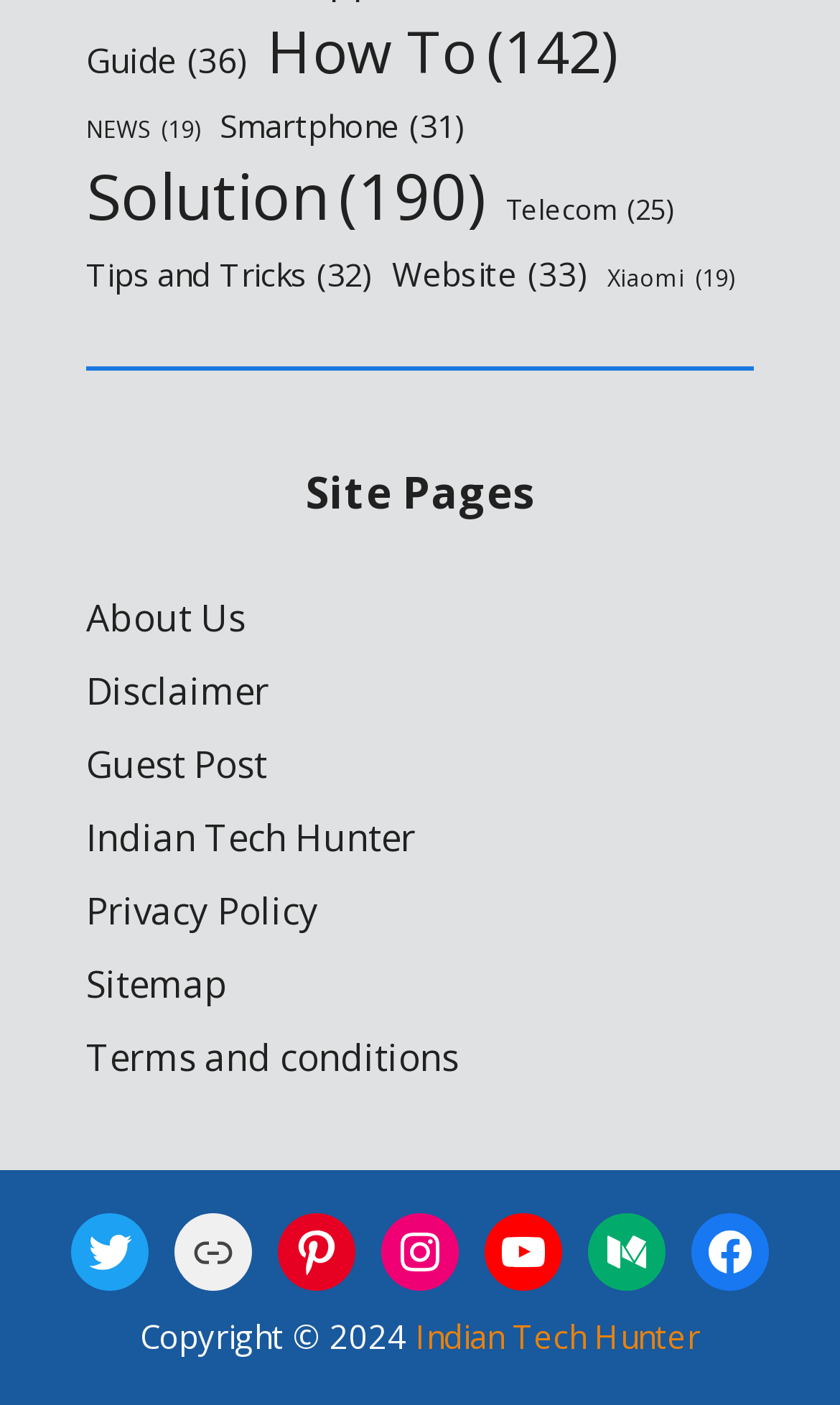Identify the bounding box coordinates of the element to click to follow this instruction: 'Check out Smartphone section'. Ensure the coordinates are four float values between 0 and 1, provided as [left, top, right, bottom].

[0.262, 0.071, 0.554, 0.105]